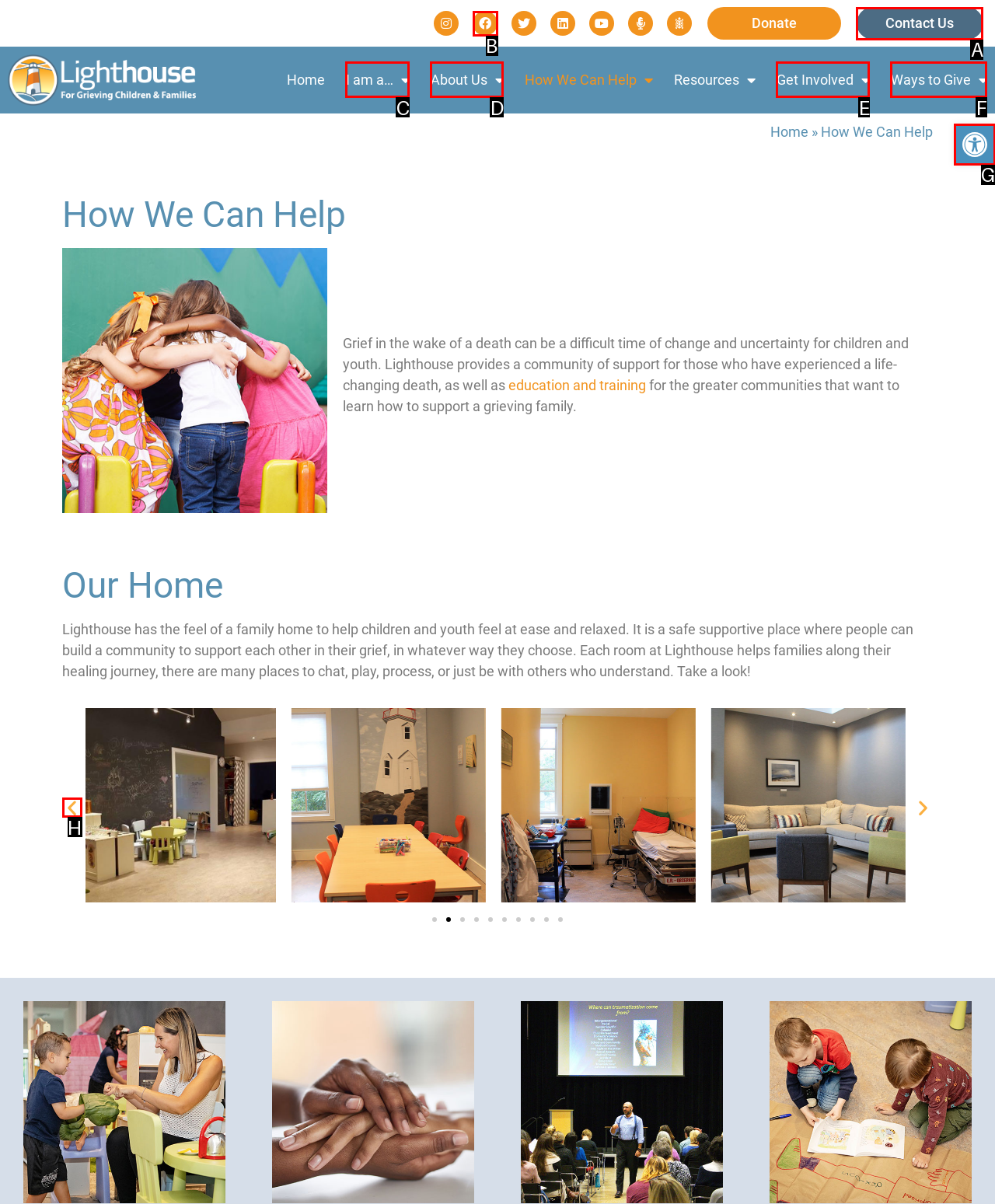Given the task: Open toolbar, tell me which HTML element to click on.
Answer with the letter of the correct option from the given choices.

G